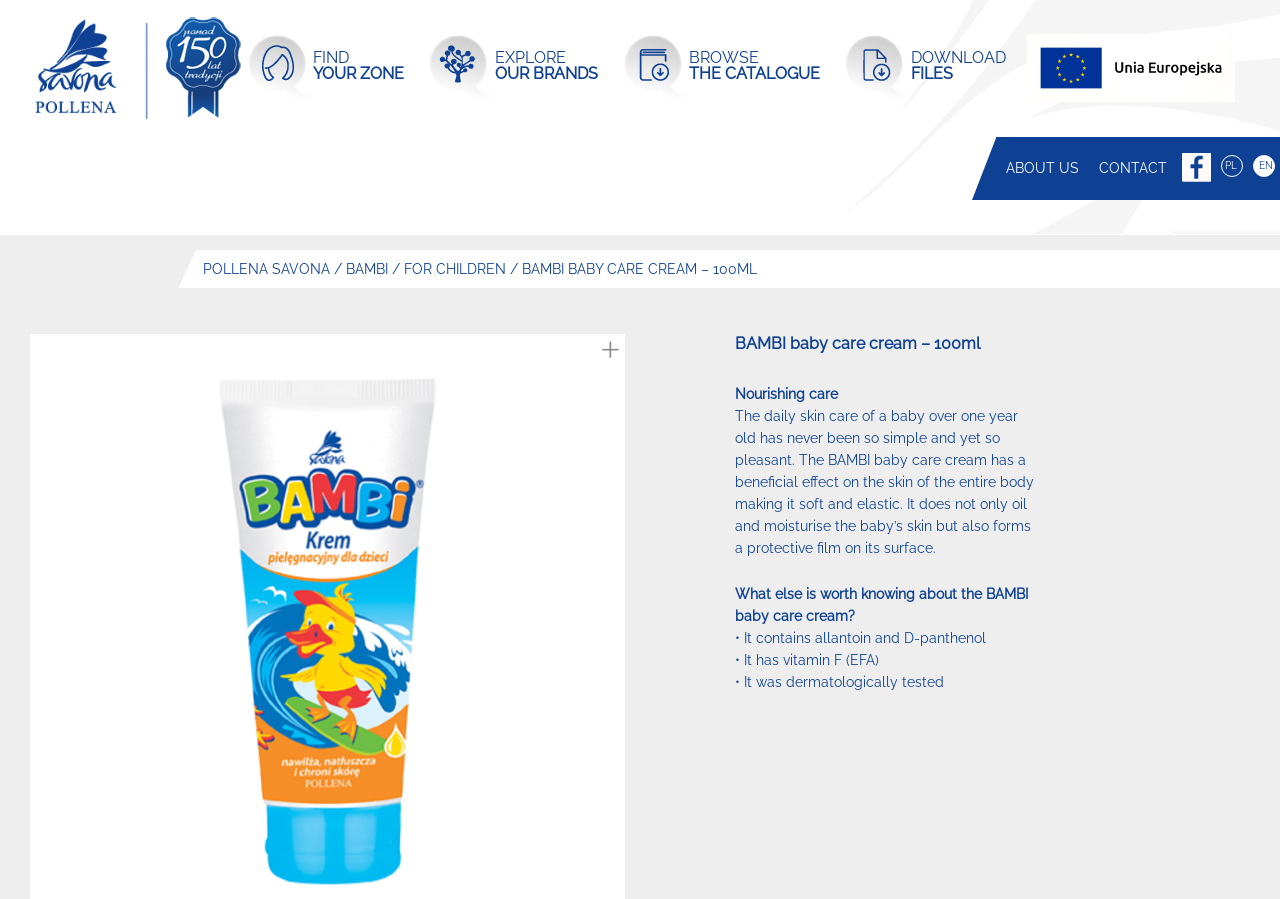What is the size of the BAMBI baby care cream?
Provide an in-depth and detailed explanation in response to the question.

I found the answer by looking at the product name 'BAMBI baby care cream – 100ml'. The size of the cream is mentioned in the product name.